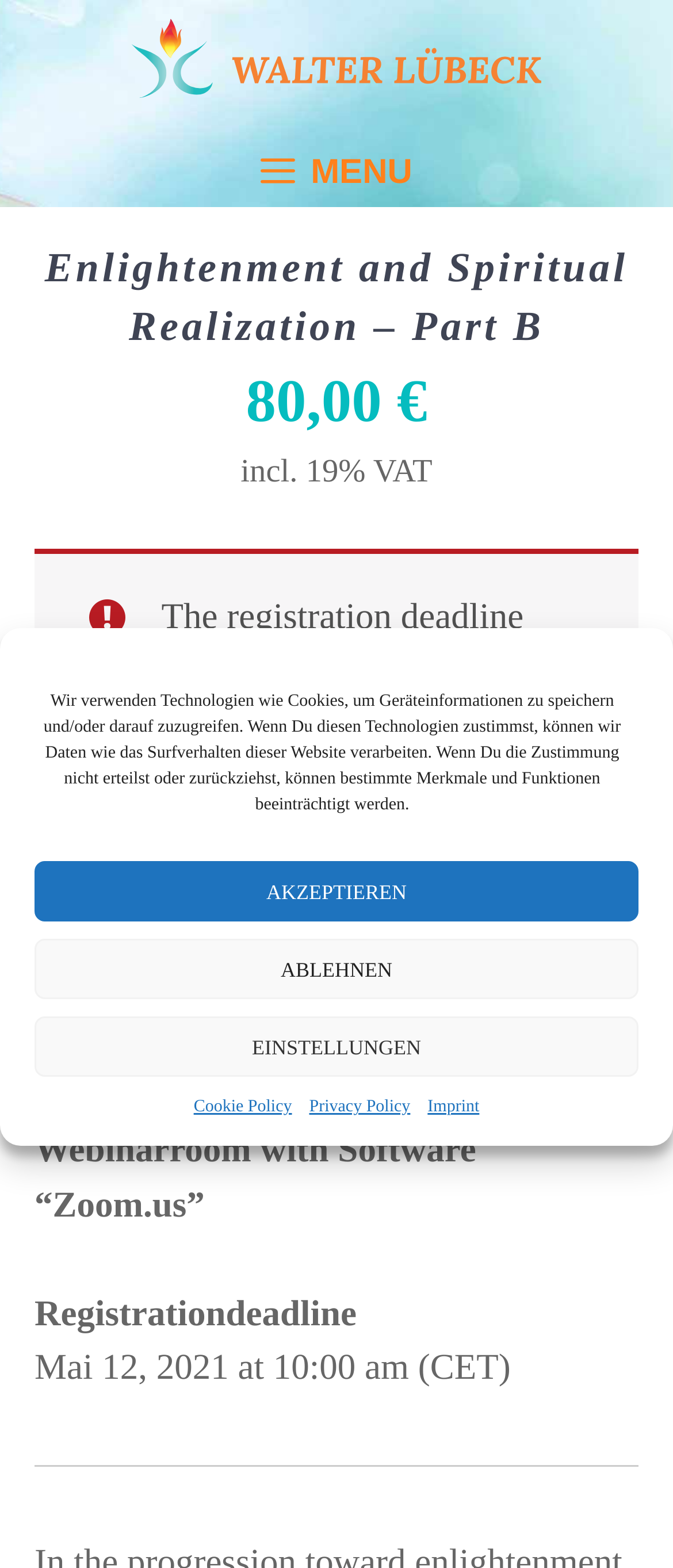Specify the bounding box coordinates of the area to click in order to follow the given instruction: "Click the OK button."

[0.771, 0.462, 0.923, 0.52]